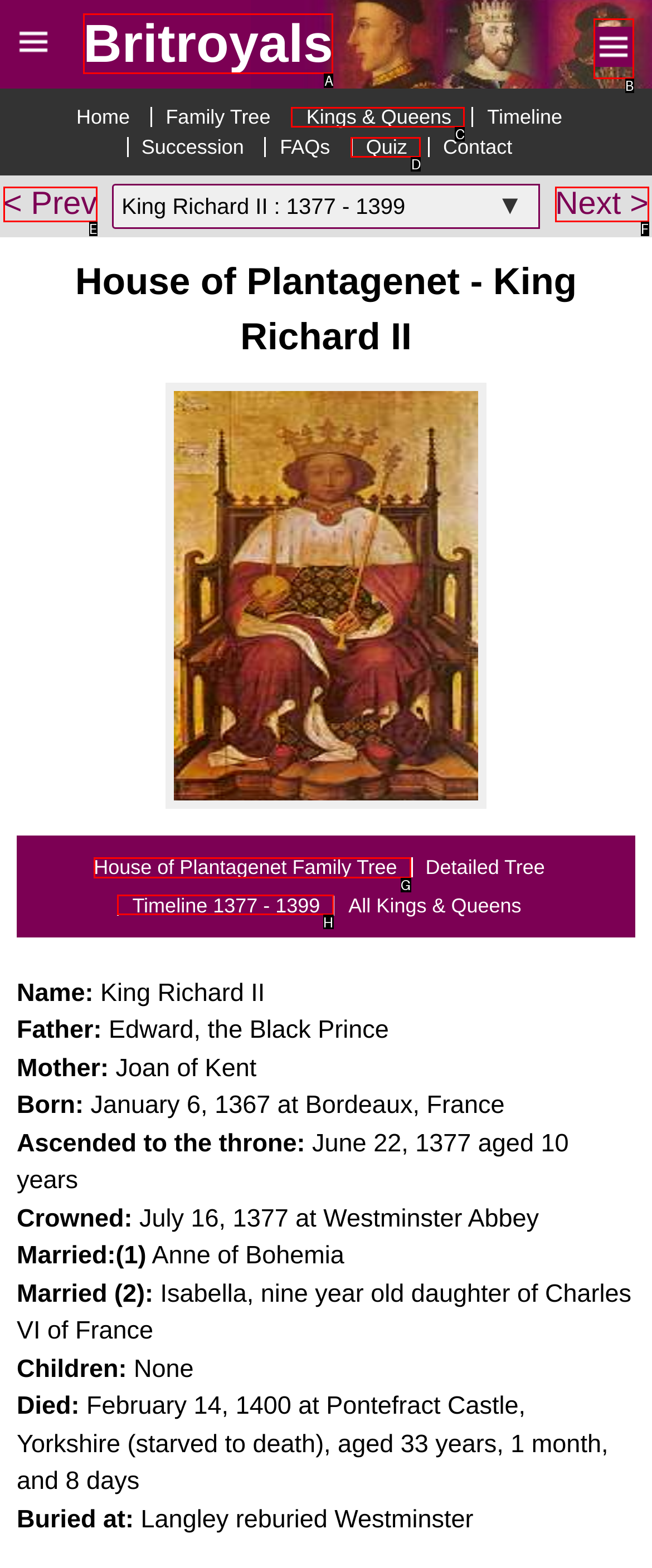Identify the correct UI element to click on to achieve the task: View the 'Family Tree'. Provide the letter of the appropriate element directly from the available choices.

G